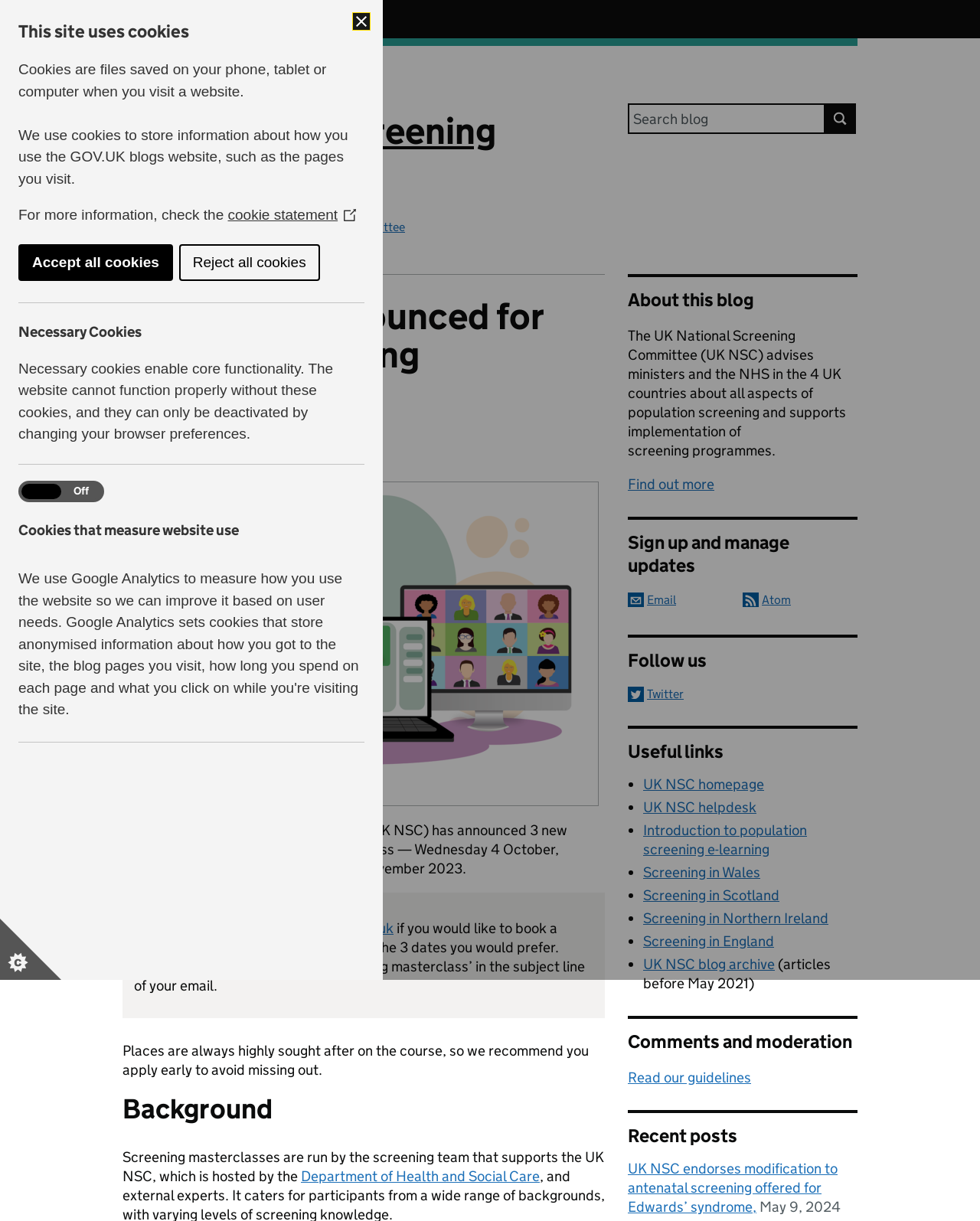Find the primary header on the webpage and provide its text.

Blog
UK National Screening Committee